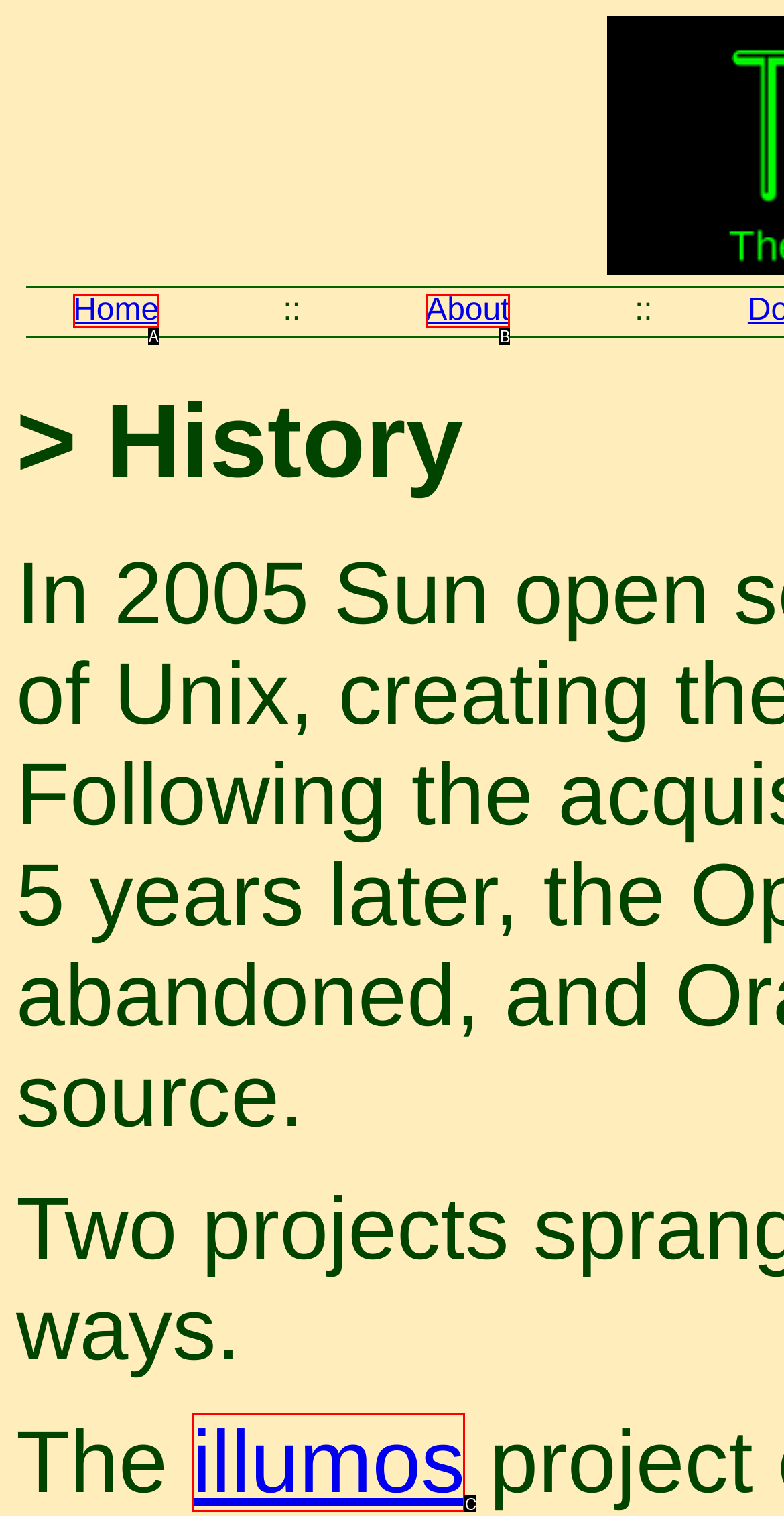Choose the option that aligns with the description: illumos
Respond with the letter of the chosen option directly.

C